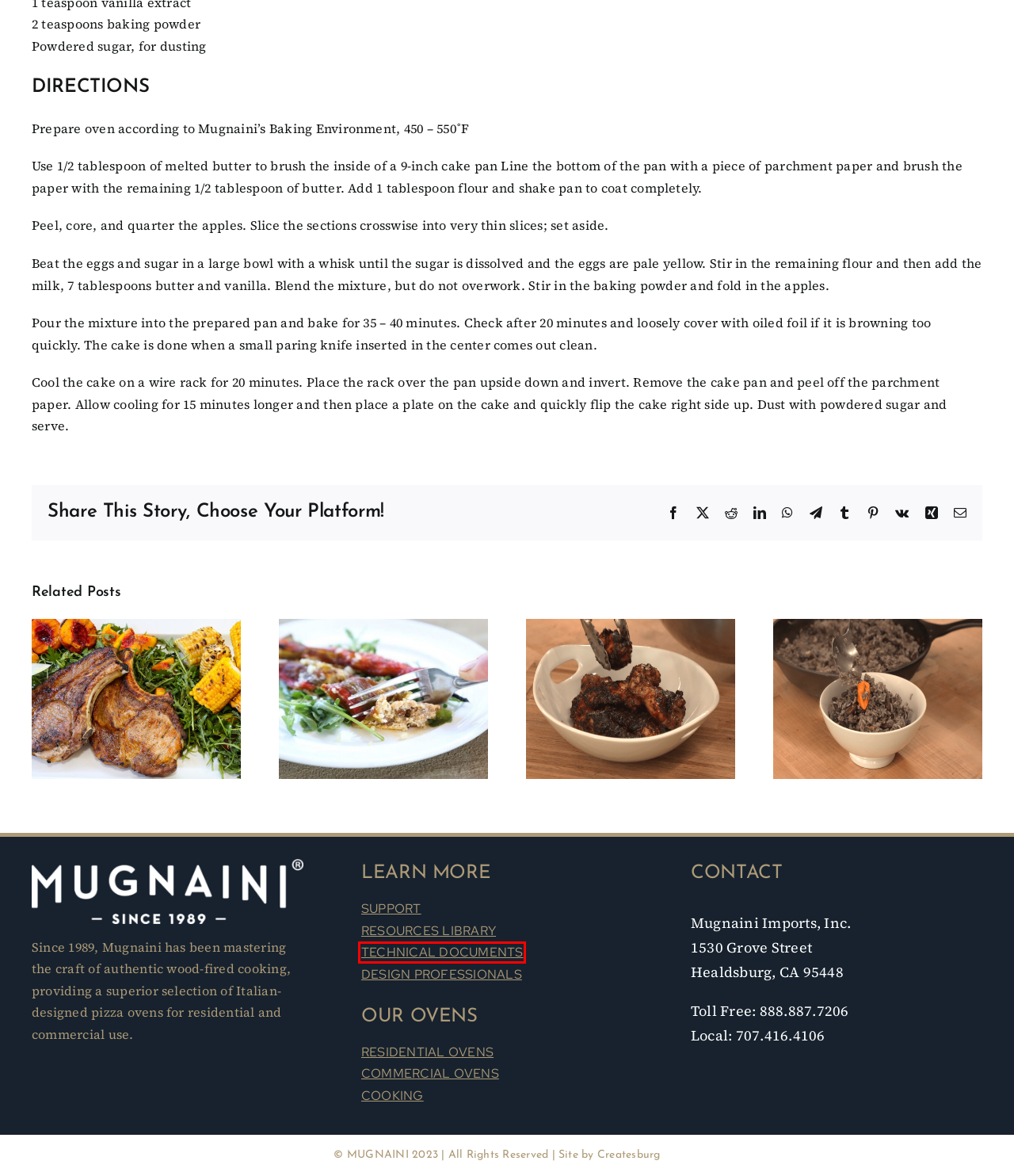A screenshot of a webpage is given, marked with a red bounding box around a UI element. Please select the most appropriate webpage description that fits the new page after clicking the highlighted element. Here are the candidates:
A. Jamaican Jerk Chicken Wings - Mugnaini
B. Design Professionals Archives - Mugnaini
C. Jamaican Rice & Peas - Mugnaini
D. My Cart - Mugnaini
E. Client Showcase - Mugnaini
F. Support - Mugnaini
G. Technical Documents - Mugnaini
H. Peperoni Ripiene di Ricotta & Salsiccia Picante - Mugnaini

G